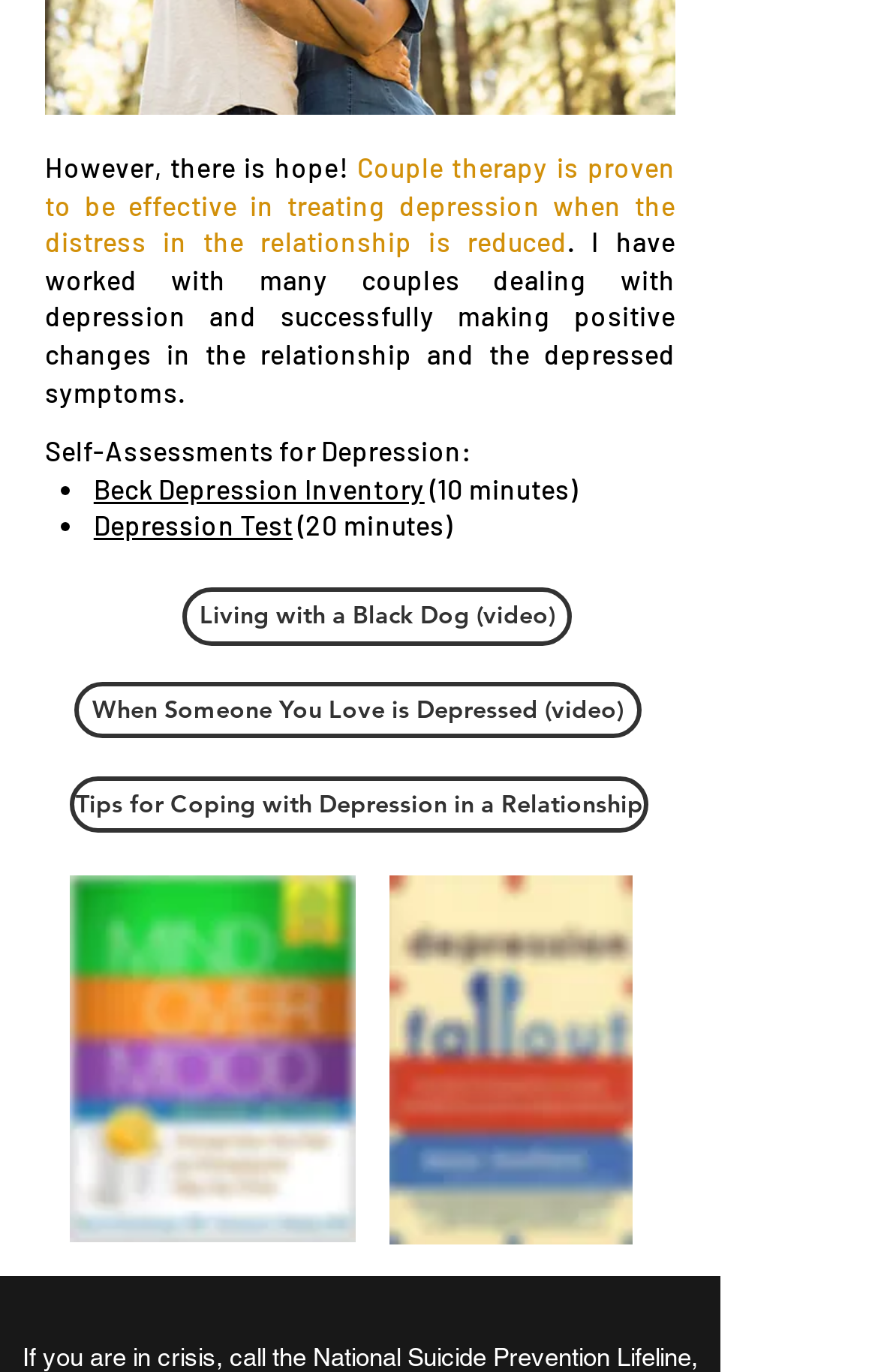Please find the bounding box for the UI component described as follows: "Depression Test".

[0.107, 0.371, 0.333, 0.394]